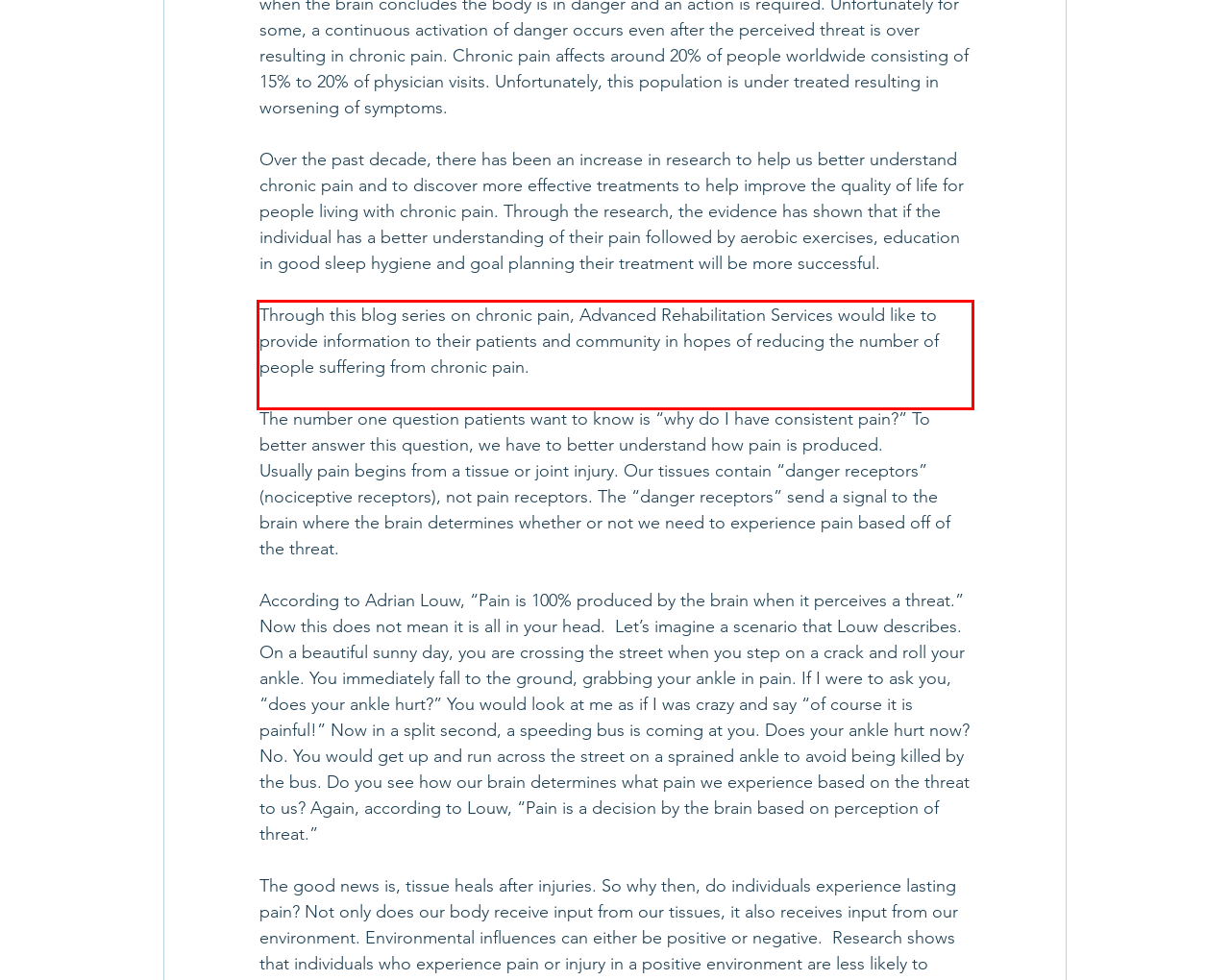Look at the provided screenshot of the webpage and perform OCR on the text within the red bounding box.

Through this blog series on chronic pain, Advanced Rehabilitation Services would like to provide information to their patients and community in hopes of reducing the number of people suffering from chronic pain.